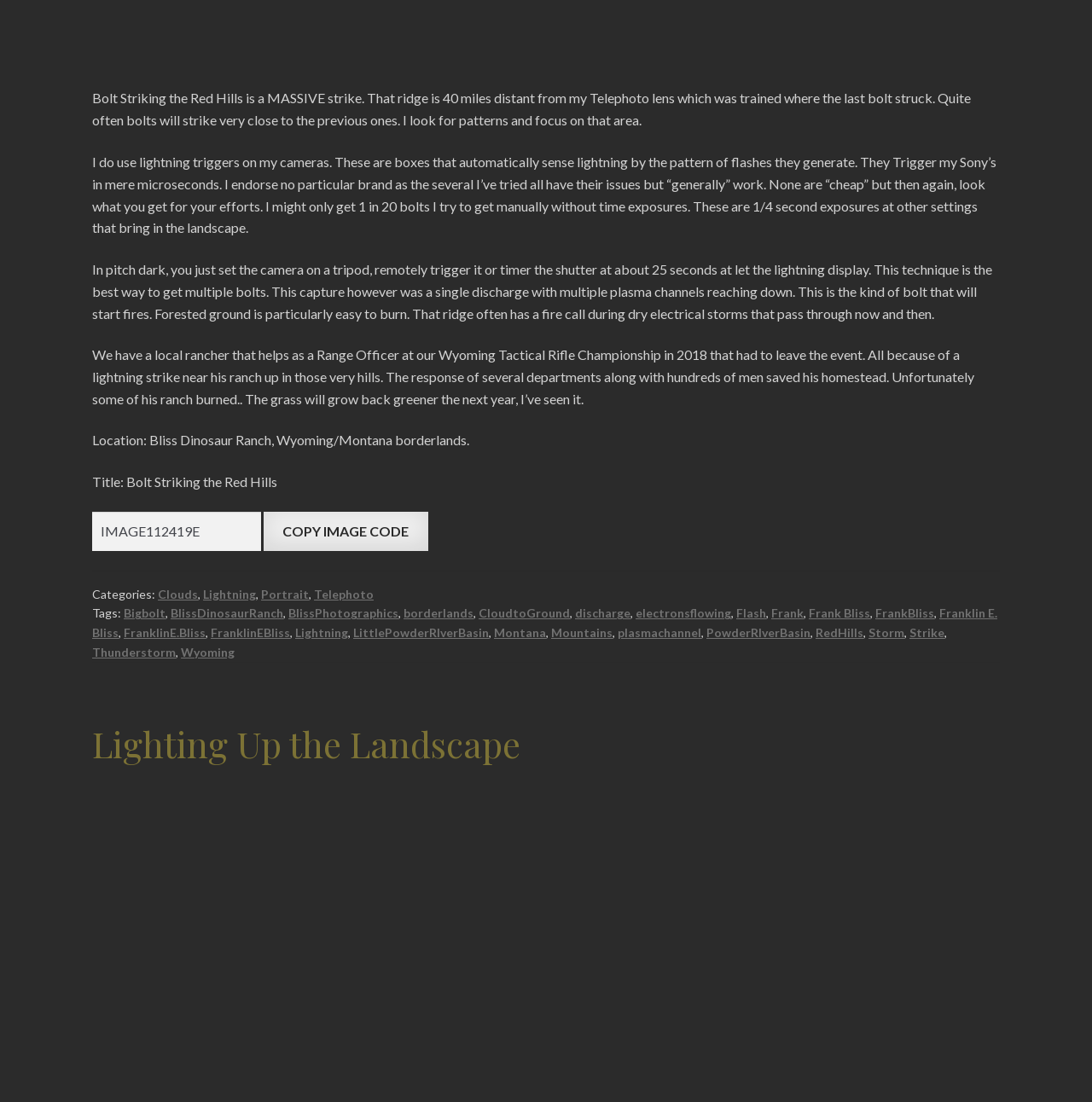What is the purpose of the lightning triggers?
Using the image as a reference, give an elaborate response to the question.

The text explains that the author uses lightning triggers on their cameras, which are boxes that automatically sense lightning by the pattern of flashes they generate. This allows the cameras to capture lightning strikes.